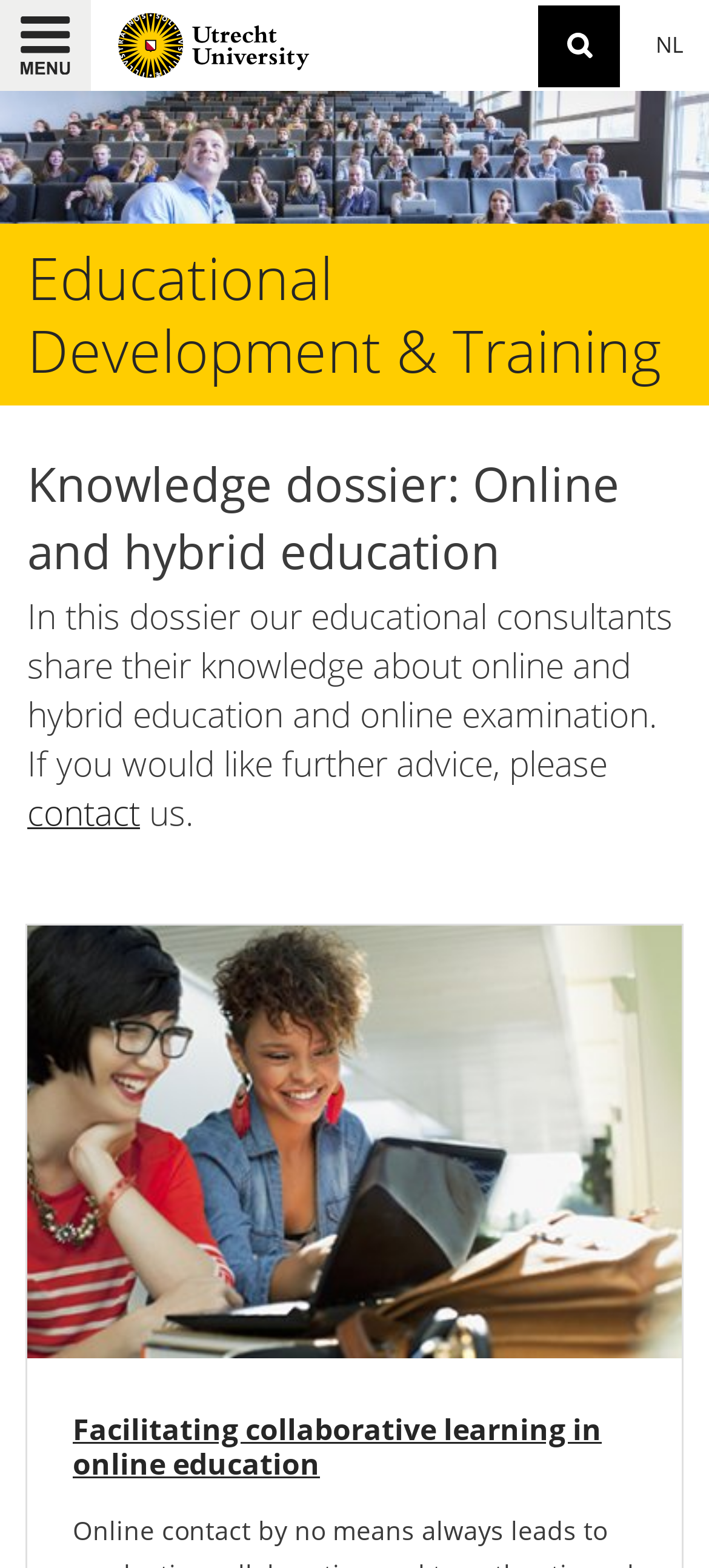Could you highlight the region that needs to be clicked to execute the instruction: "Read about facilitating collaborative learning in online education"?

[0.103, 0.899, 0.849, 0.947]